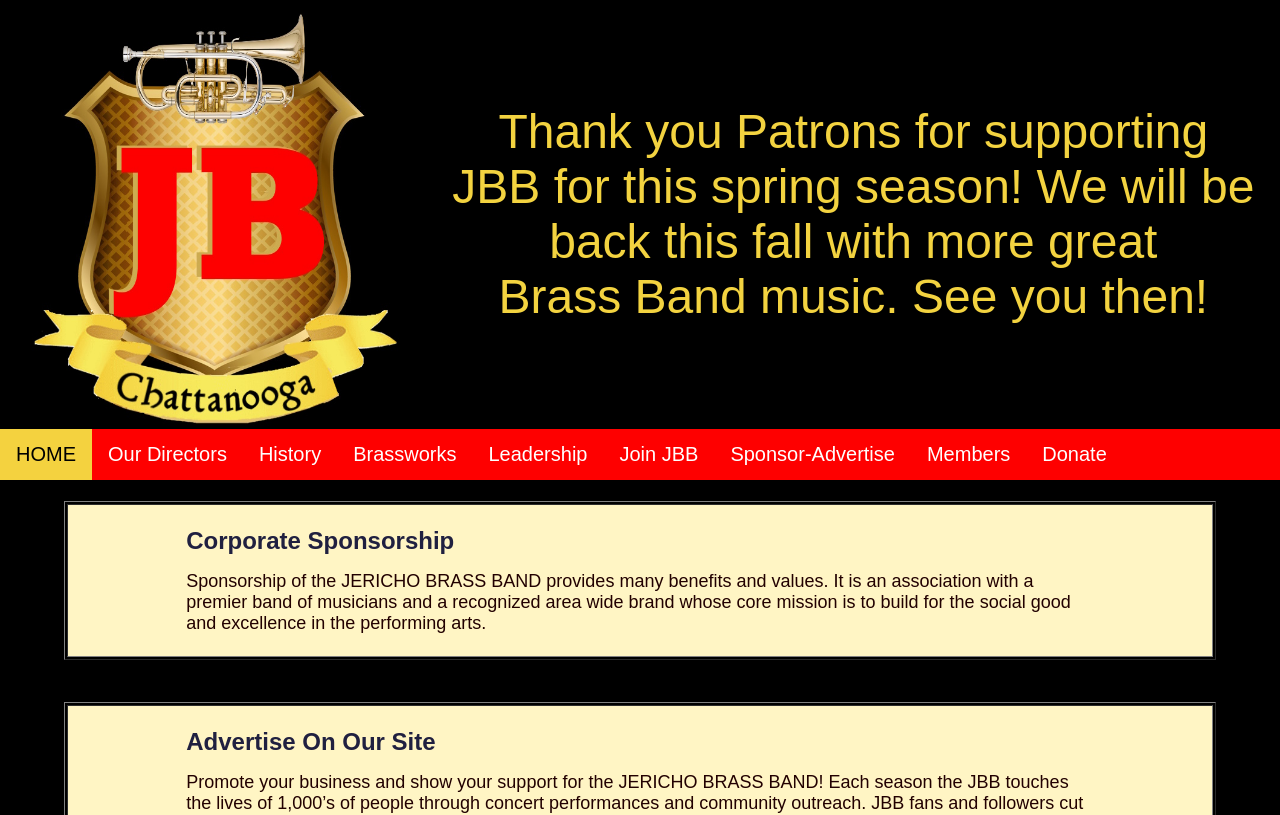What is the purpose of corporate sponsorship? Based on the image, give a response in one word or a short phrase.

Build for social good and excellence in performing arts